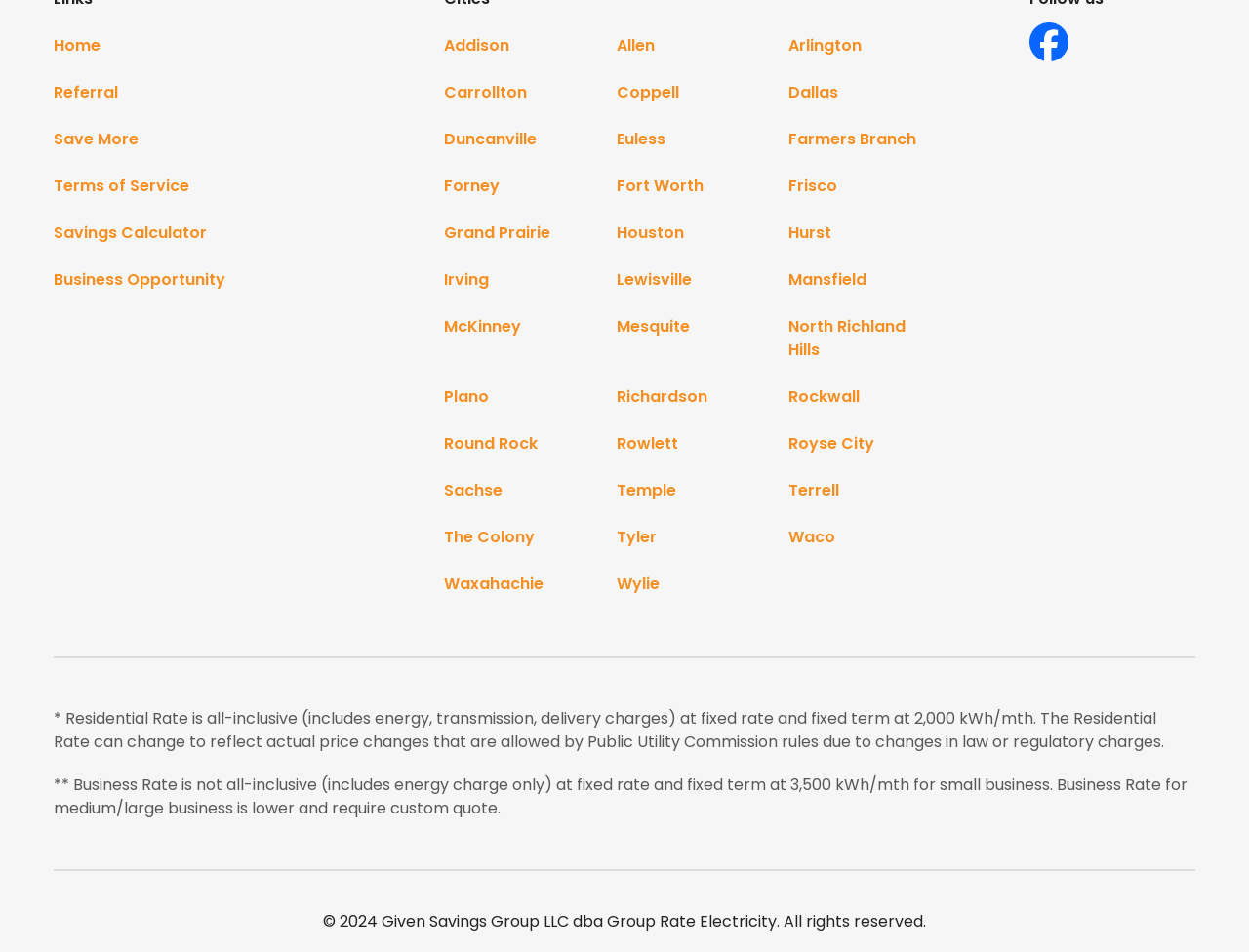Bounding box coordinates are to be given in the format (top-left x, top-left y, bottom-right x, bottom-right y). All values must be floating point numbers between 0 and 1. Provide the bounding box coordinate for the UI element described as: Terms of Service

[0.043, 0.171, 0.152, 0.22]